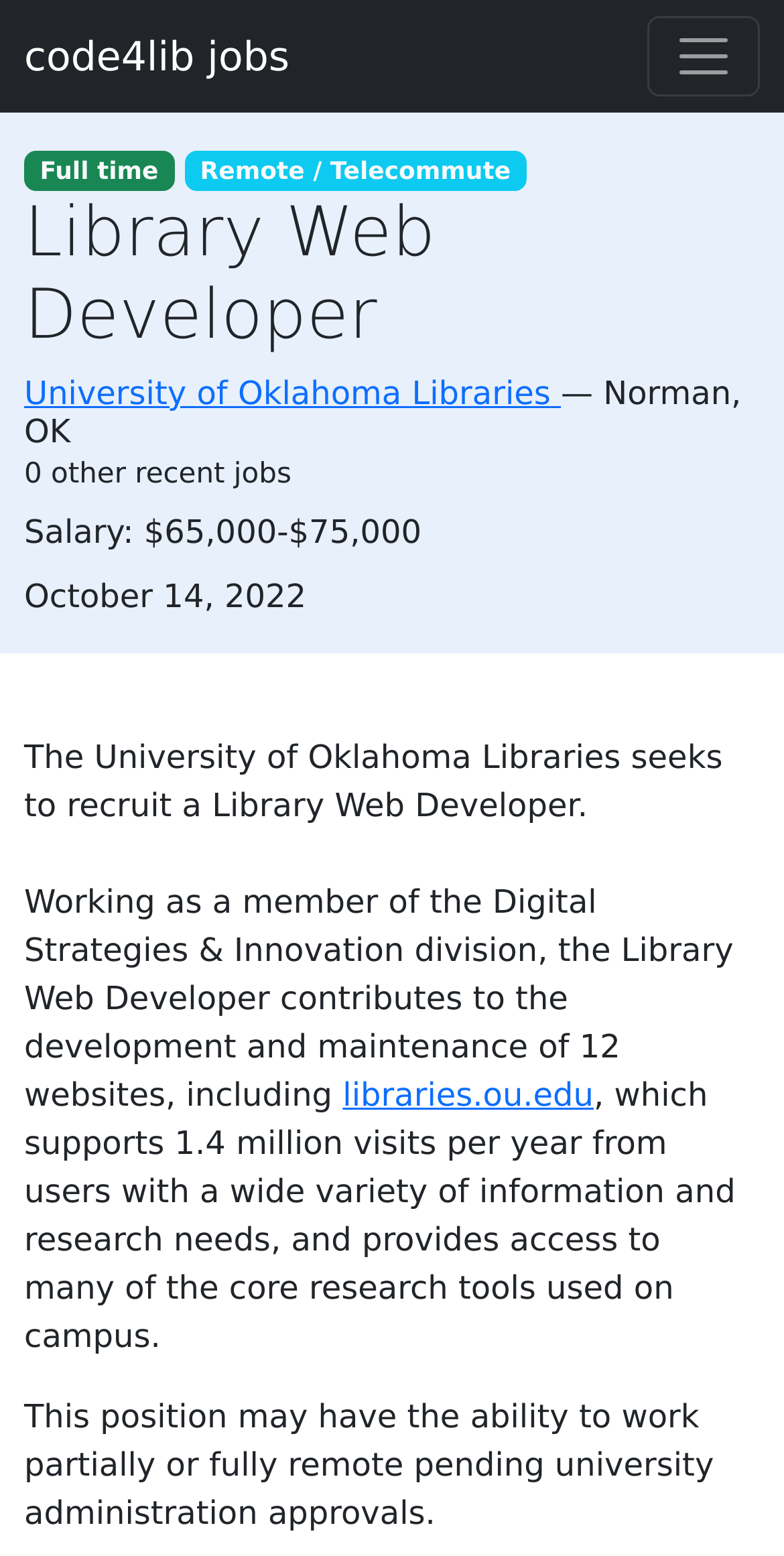Give a one-word or short phrase answer to the question: 
What is the job title?

Library Web Developer